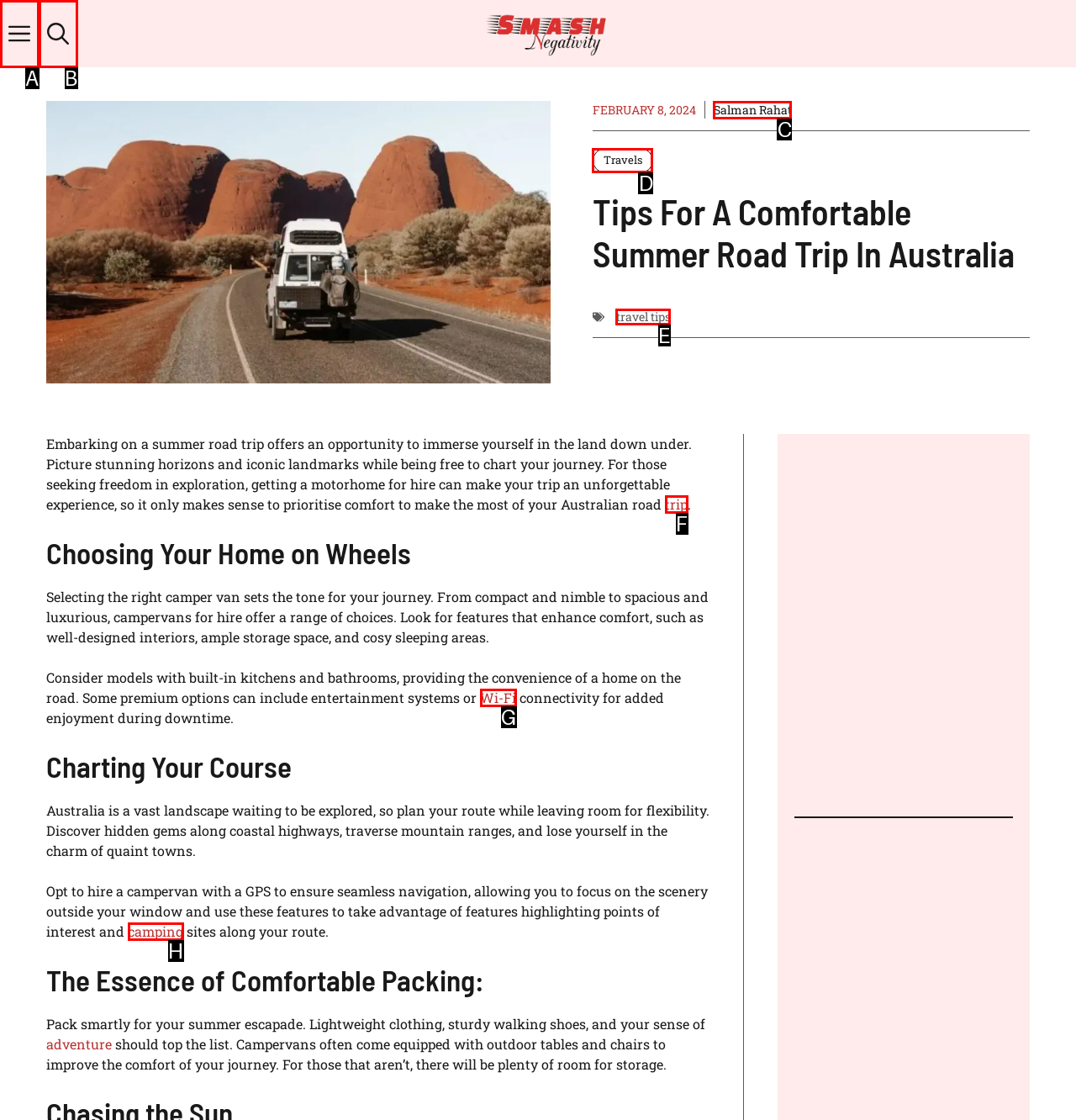Determine the HTML element to be clicked to complete the task: Click the 'travel tips' link. Answer by giving the letter of the selected option.

E